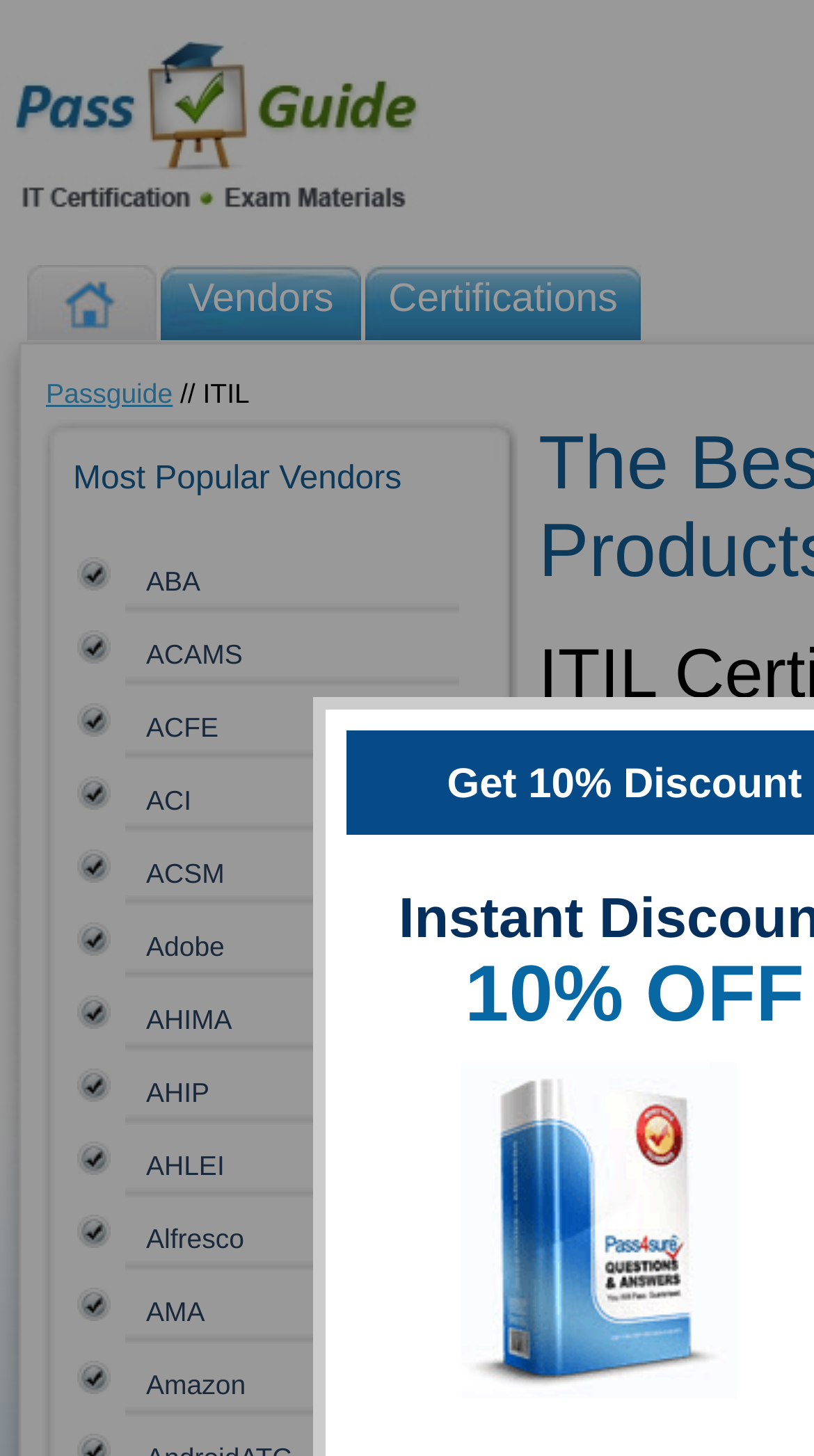Explain the webpage in detail, including its primary components.

The webpage appears to be a certification exam preparation website, specifically focused on ITIL (Information Technology Infrastructure Library) exams. At the top left corner, there is a link to the website's homepage, "passguide.eu", accompanied by an image of the same name. 

Below this, there are three links: "Vendors", "Certifications", and another "Passguide" link. To the right of these links, there is a heading "Most Popular Vendors" followed by a list of vendors, each represented by a link and a list marker. The list includes vendors such as ABA, ACAMS, ACFE, and many others.

On the right side of the page, there are several images and links related to specific ITIL exams, including "ITIL Practitioner", "ITILFND V4", "ITILSC-OSA", and "ITILSC-SOA". Each of these exams has an accompanying image and link.

In the middle of the page, there is a promotional message "10% OFF" with an image of a box to the right. Overall, the webpage appears to be a resource for individuals preparing for ITIL certification exams, providing access to various study materials and resources.